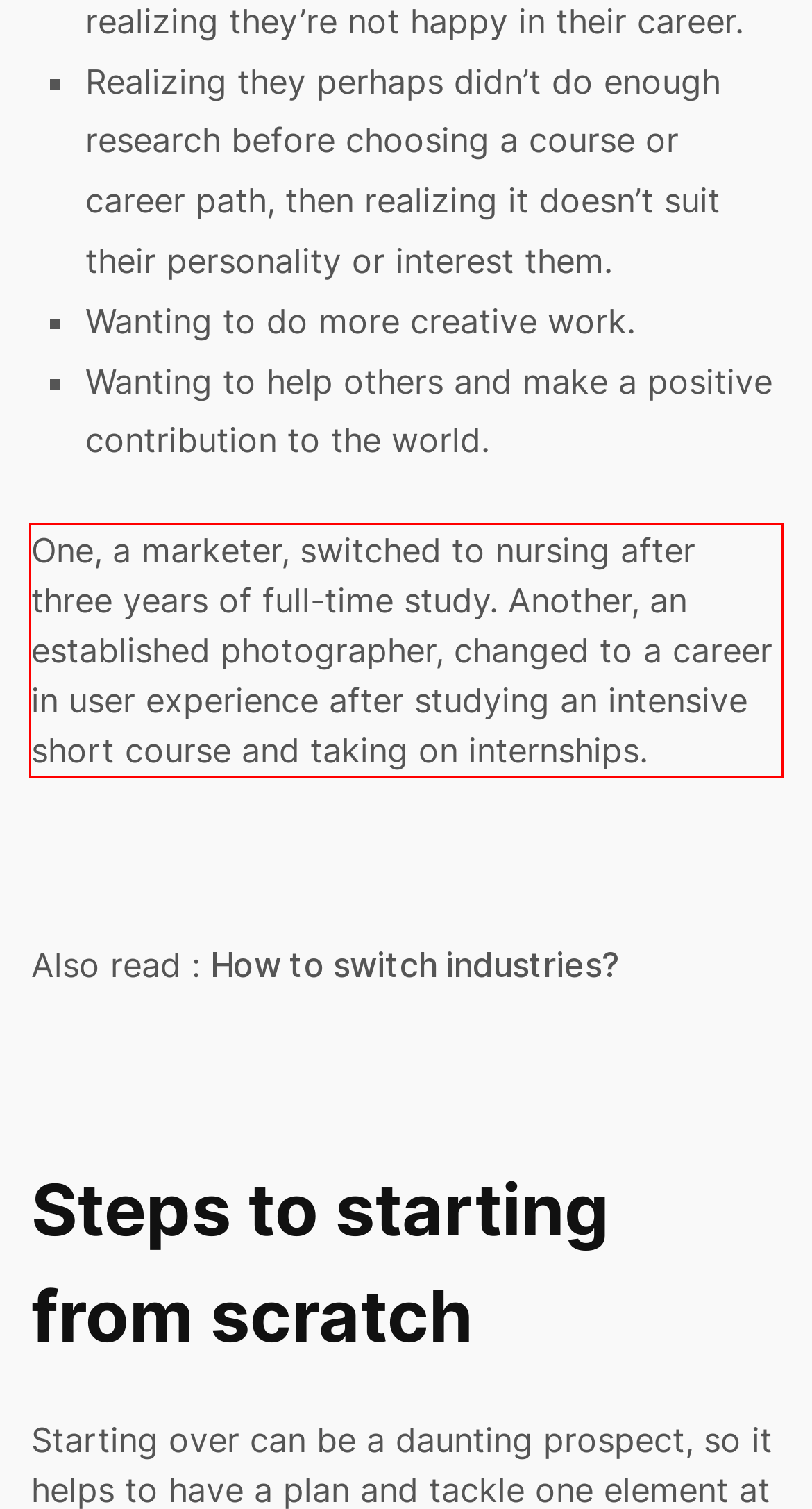Given a webpage screenshot, locate the red bounding box and extract the text content found inside it.

One, a marketer, switched to nursing after three years of full-time study. Another, an established photographer, changed to a career in user experience after studying an intensive short course and taking on internships.